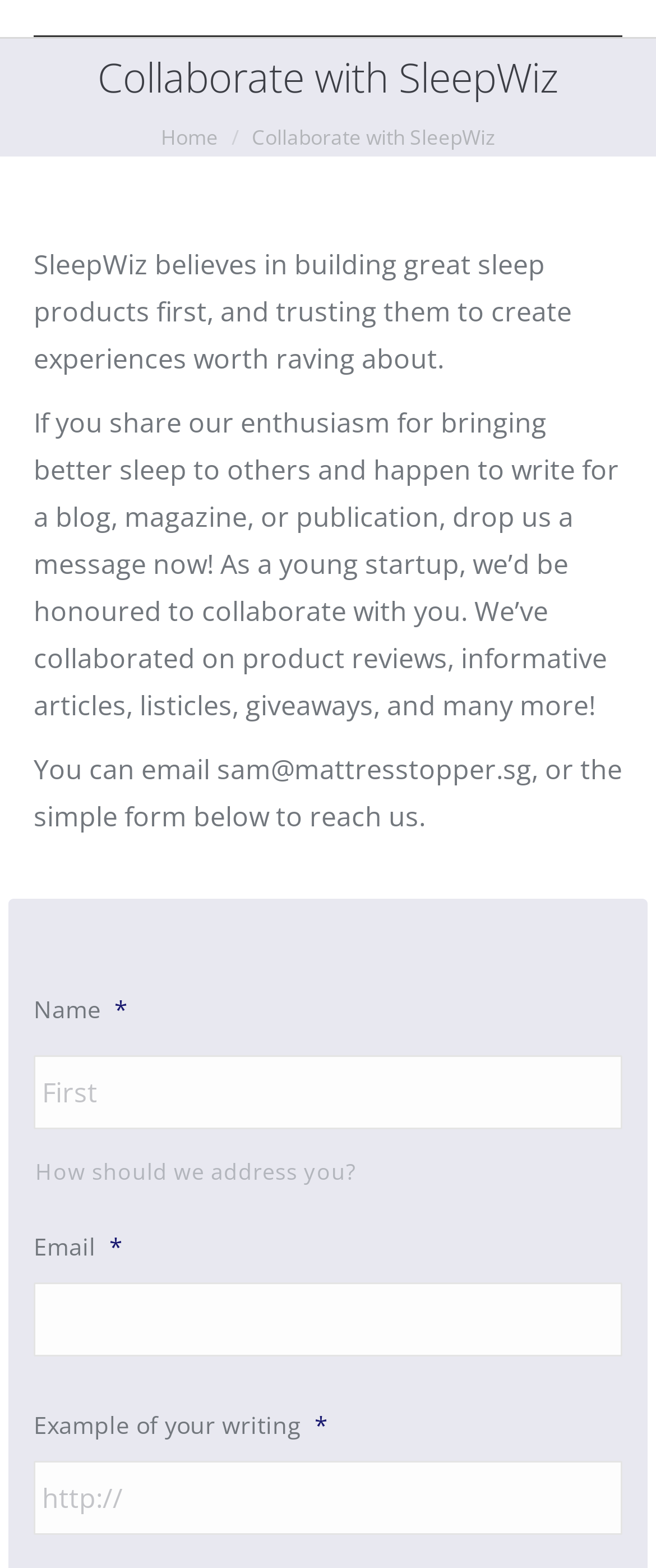Using the description "name="input_3"", locate and provide the bounding box of the UI element.

[0.051, 0.818, 0.949, 0.865]